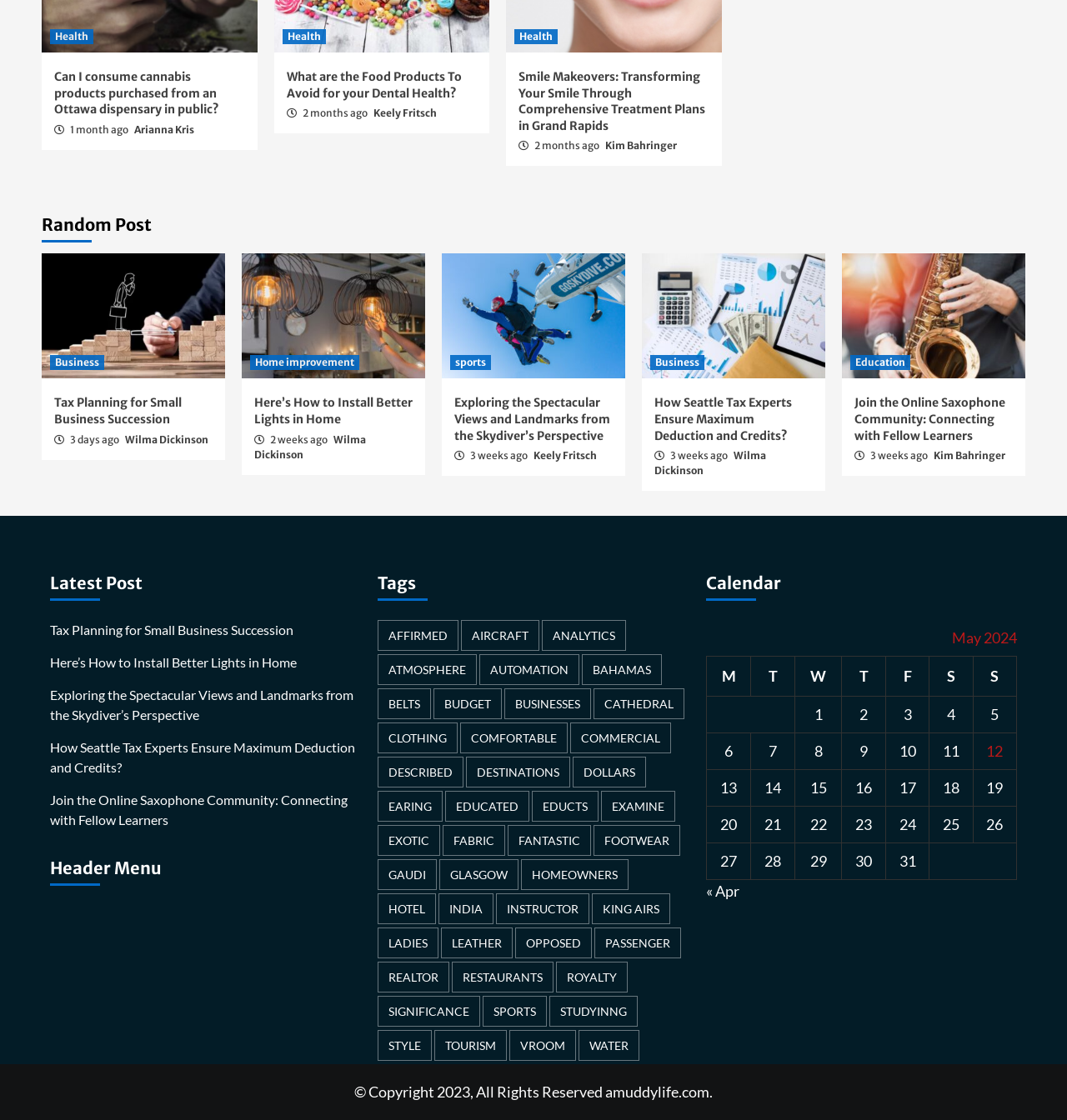Determine the bounding box coordinates of the region that needs to be clicked to achieve the task: "Open the 'About' page".

None